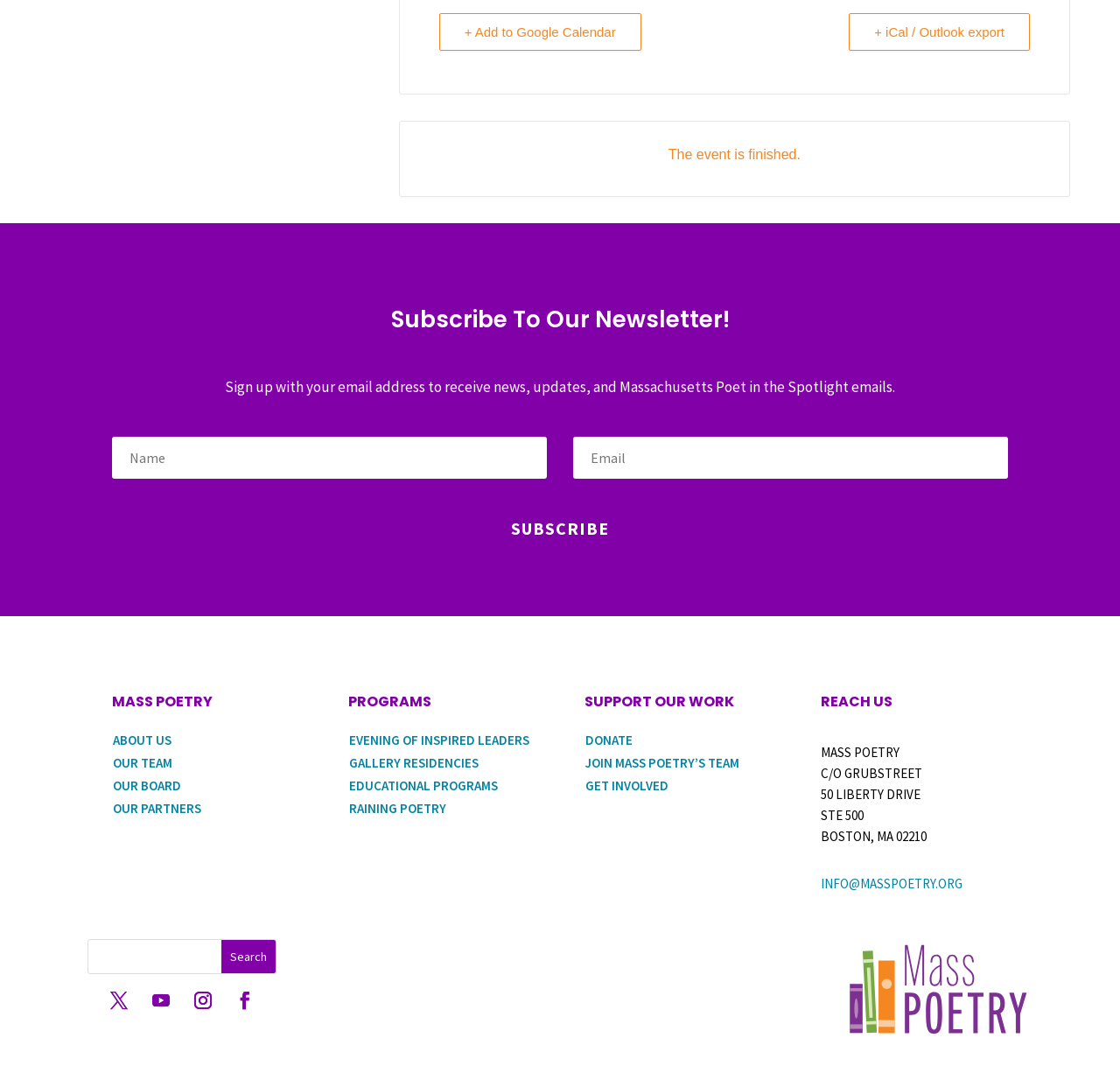How can I subscribe to the newsletter?
From the image, provide a succinct answer in one word or a short phrase.

Sign up with email